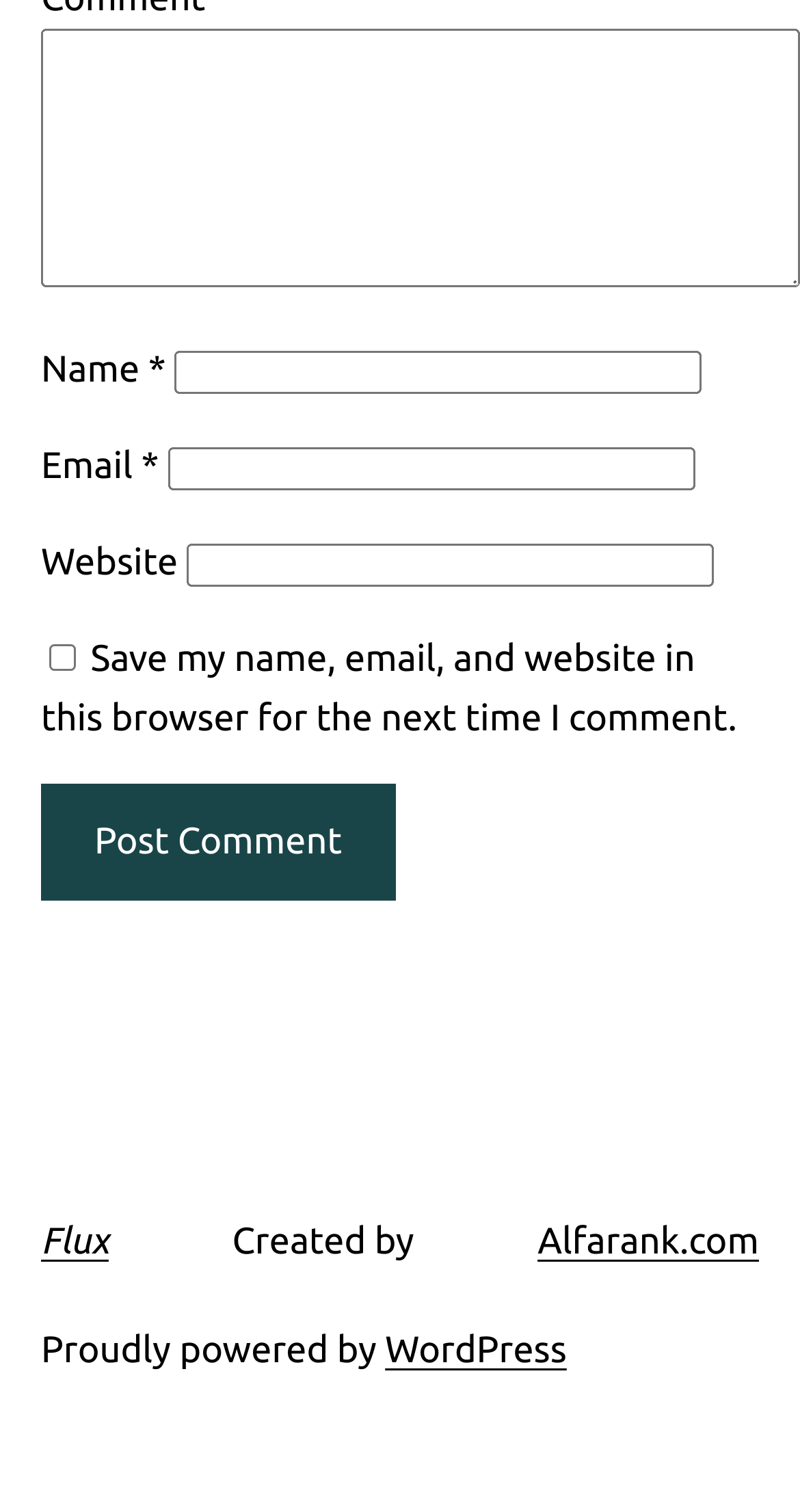Show the bounding box coordinates for the HTML element as described: "parent_node: Website name="url"".

[0.233, 0.36, 0.892, 0.388]